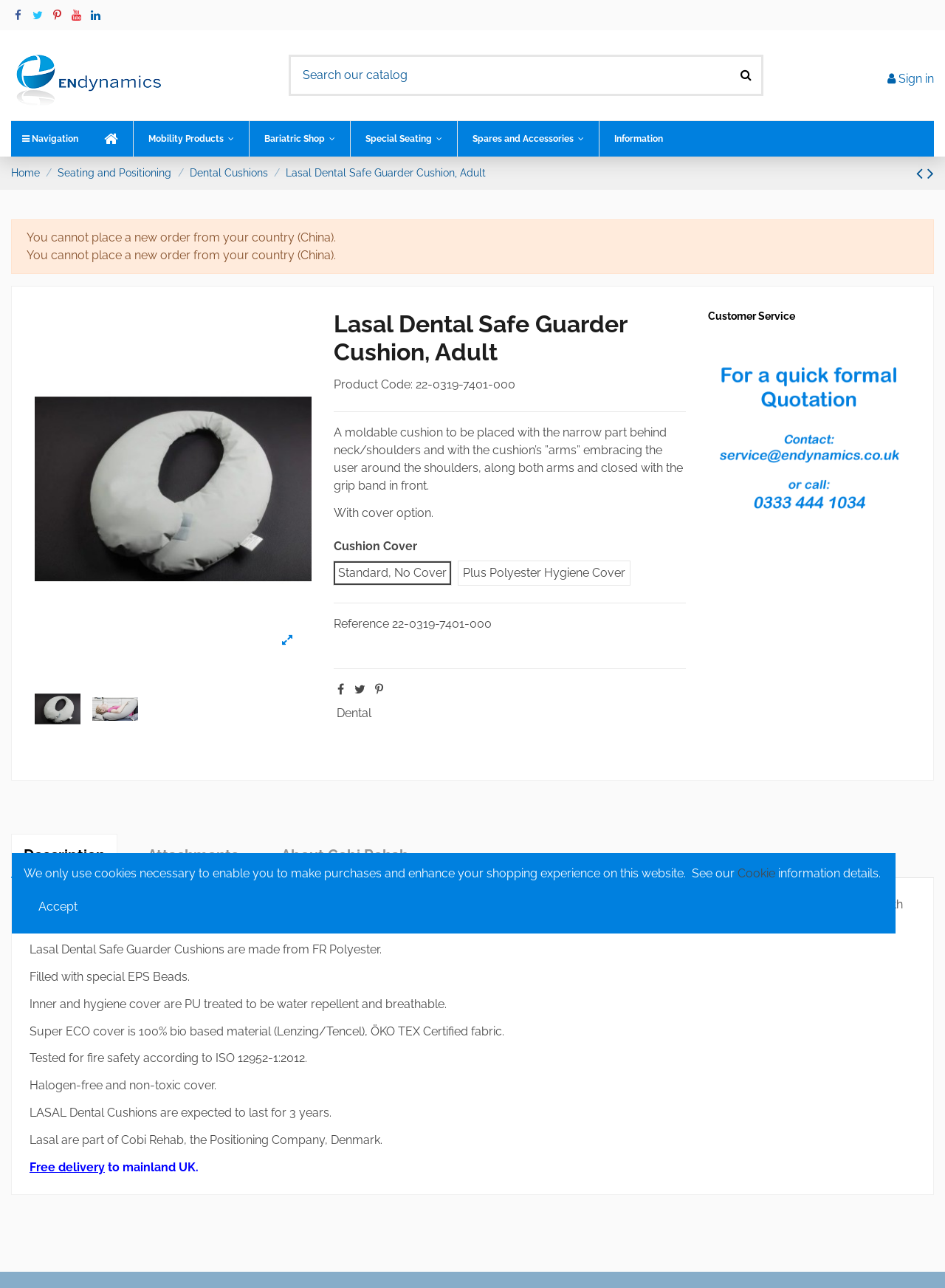Identify the bounding box coordinates necessary to click and complete the given instruction: "Search our catalog".

[0.305, 0.042, 0.808, 0.074]